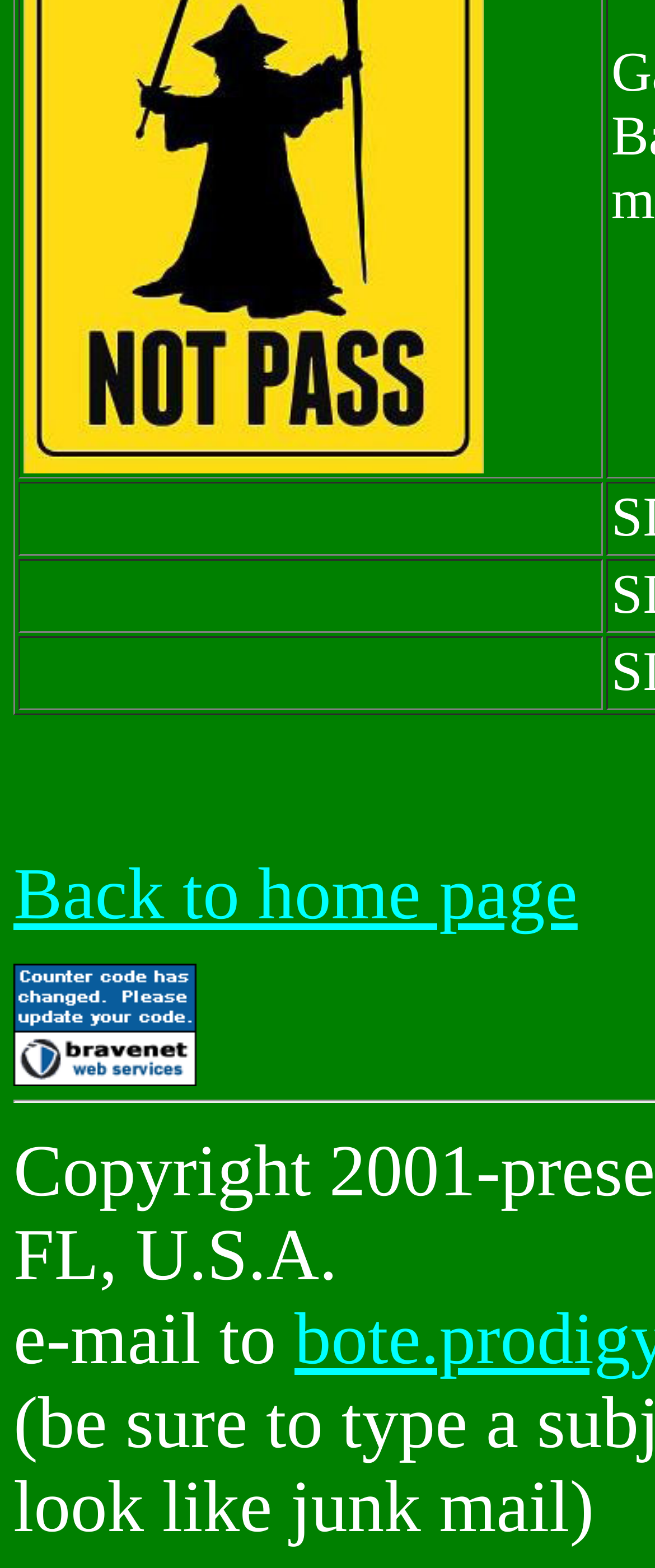Is the link with no text a button?
Provide an in-depth and detailed explanation in response to the question.

The link with no text has an image child element, which suggests that it might be a button or an icon-based link. The lack of text also implies that it might be a functional element rather than a navigational link.